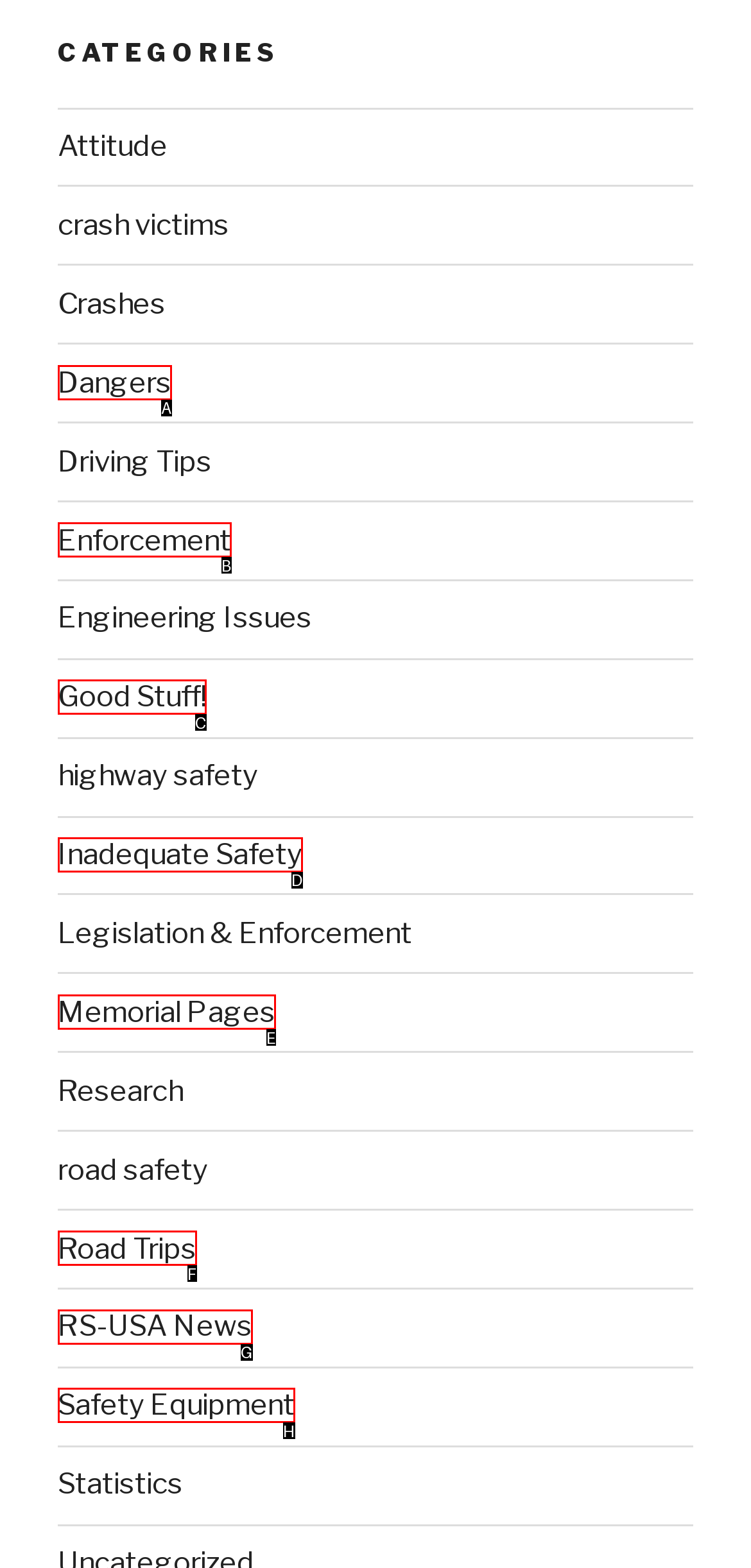Choose the option that matches the following description: Home
Reply with the letter of the selected option directly.

None